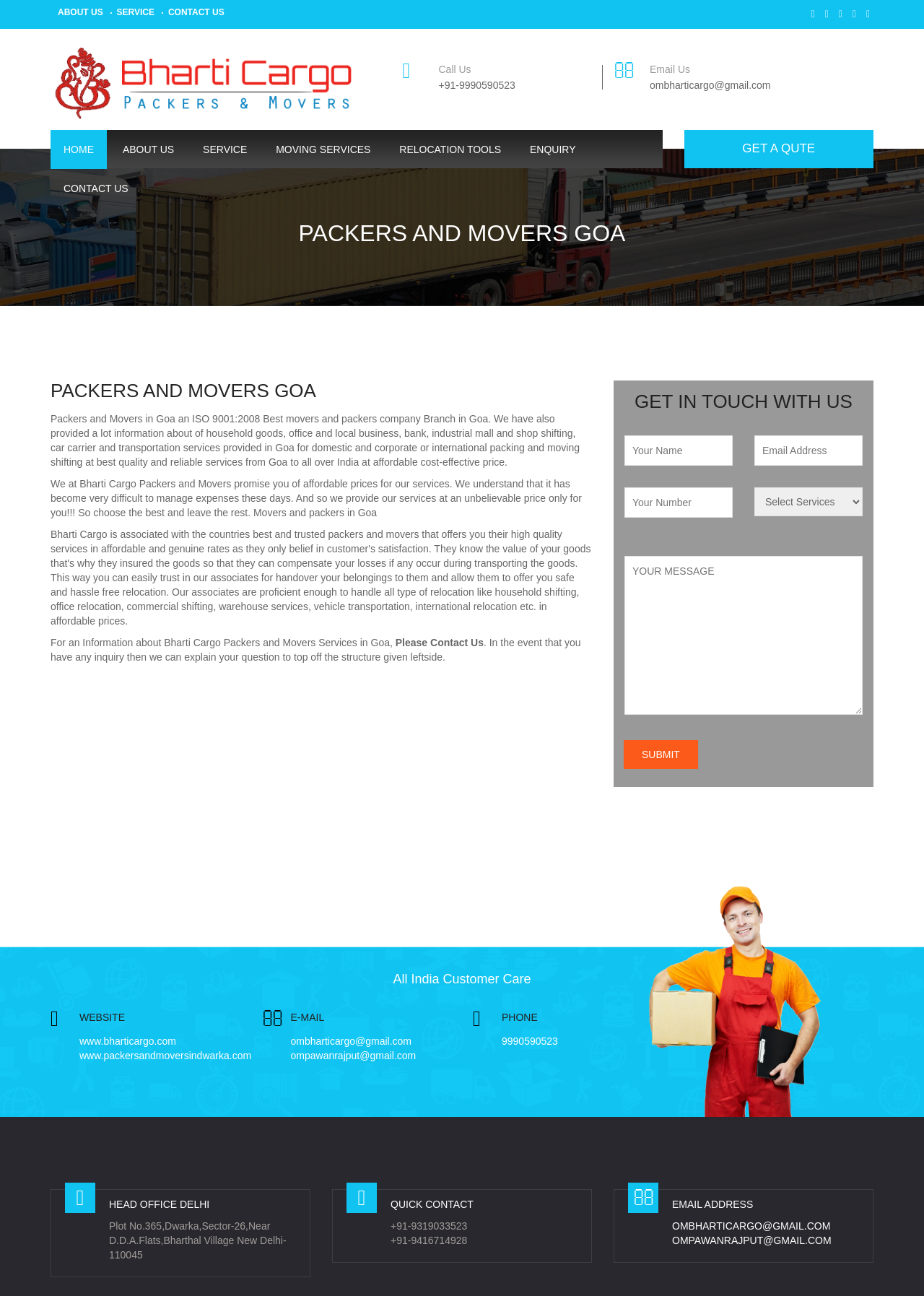What is the name of the company providing packing and moving services?
Refer to the image and provide a concise answer in one word or phrase.

Bharti Cargo Packers and Movers